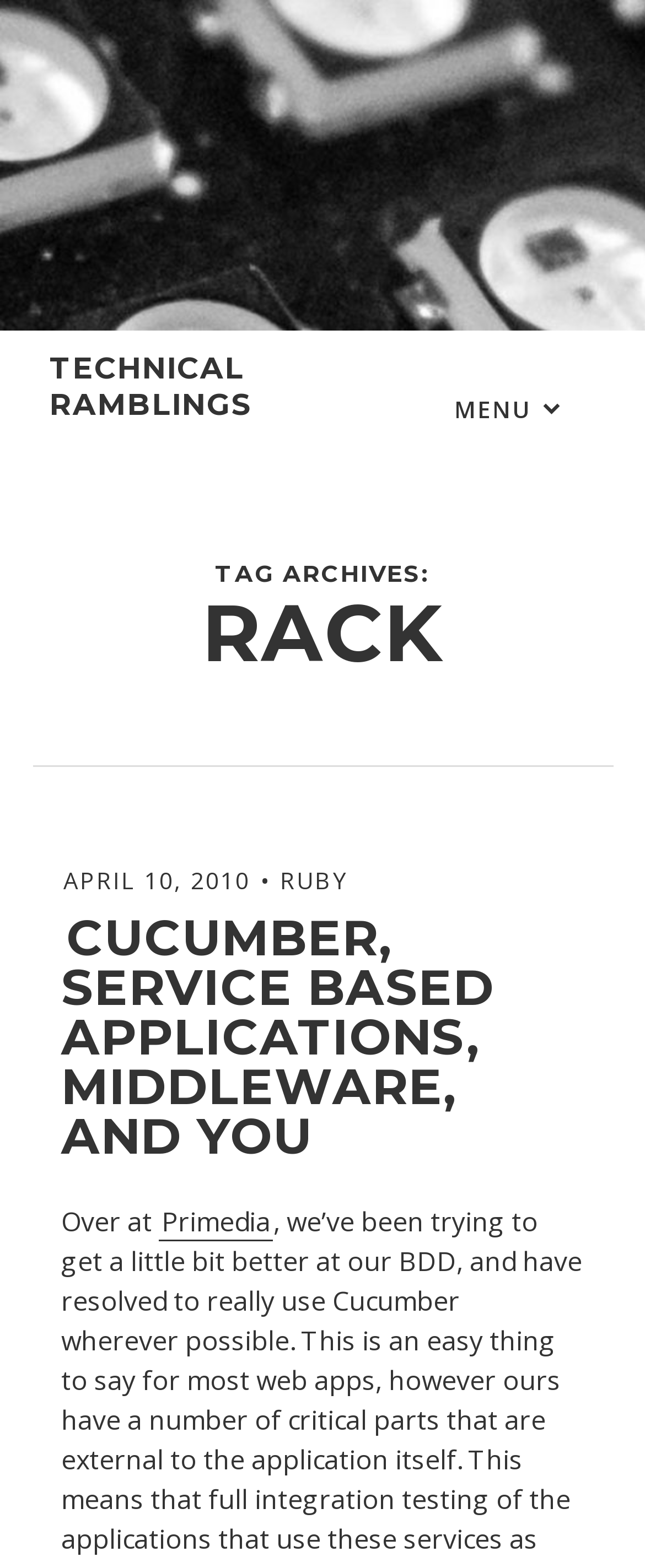Articulate a detailed summary of the webpage's content and design.

The webpage is titled "rack – Technical Ramblings" and has a prominent header section at the top, spanning the entire width of the page. The header contains a link to "Technical Ramblings" and a button labeled "MENU" with an icon, positioned towards the right side.

Below the header, there is a section with a heading "TAG ARCHIVES: RACK" that takes up most of the page width. This section contains a list of links, including "APRIL 10, 2010" and "RUBY", which are positioned side by side. The links are followed by a heading "CUCUMBER, SERVICE BASED APPLICATIONS, MIDDLEWARE, AND YOU" that spans almost the entire width of the page.

Underneath the heading, there is a link with the same text as the heading, and a short paragraph of text that starts with "Over at" and includes a link to "Primedia". The text and links in this section are positioned towards the left side of the page.

There are no images on the page, and the overall content is focused on technical topics, with a mix of links, headings, and text.